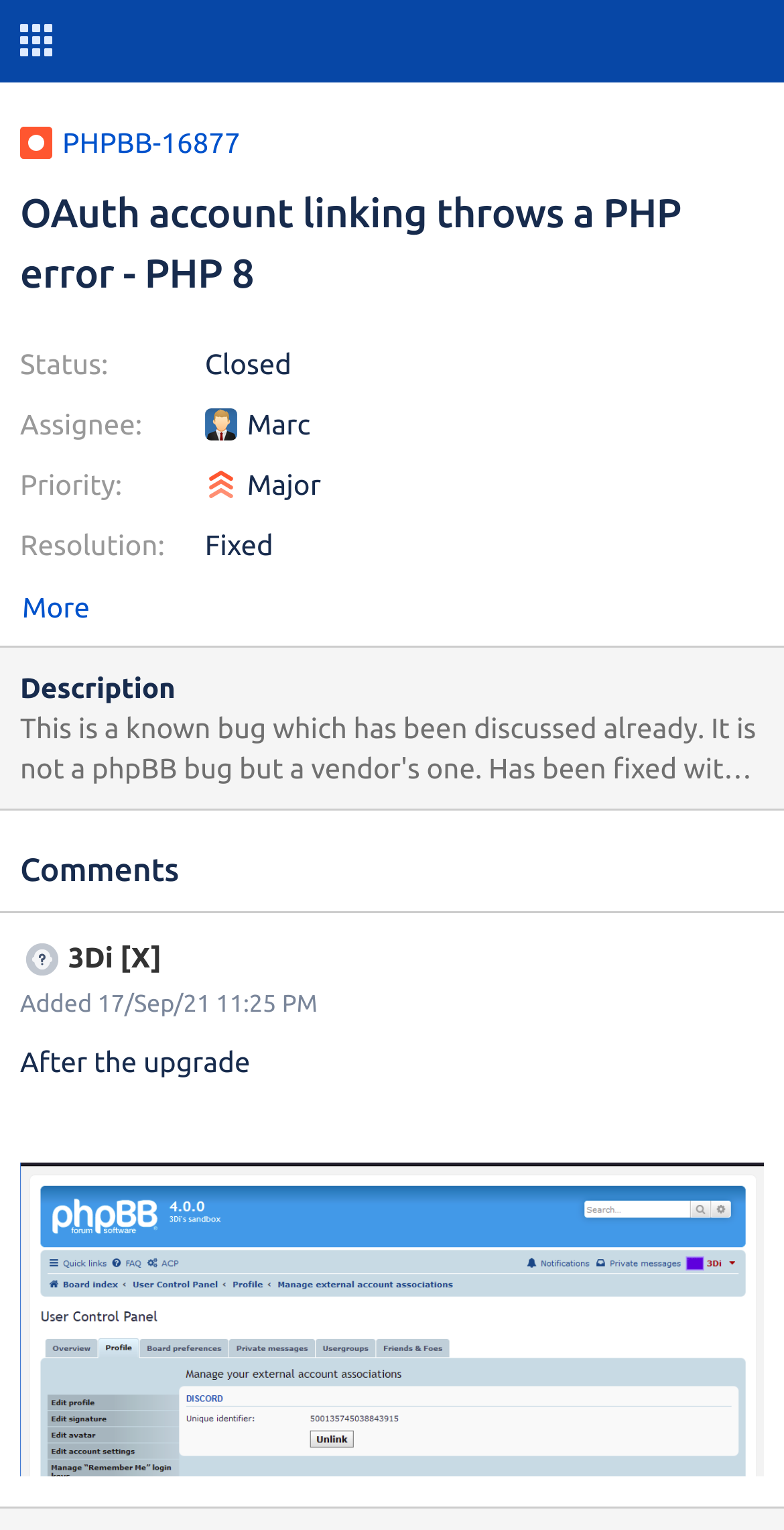Using the details in the image, give a detailed response to the question below:
What is the priority of the issue?

I obtained the answer by analyzing the 'Priority:' label and its corresponding value 'Major' on the webpage.